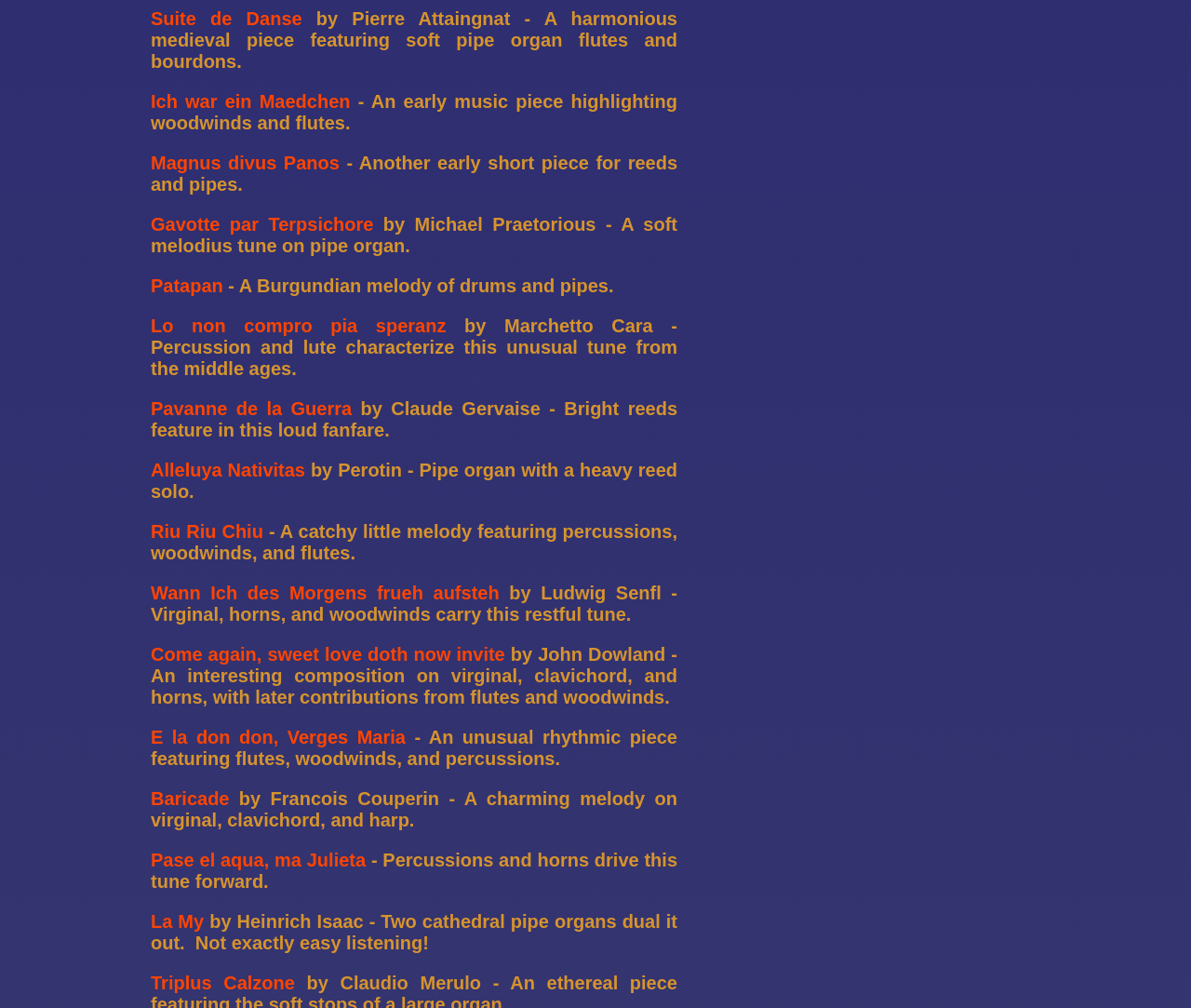What instrument is featured in 'Alleluya Nativitas'?
Based on the visual, give a brief answer using one word or a short phrase.

Pipe organ